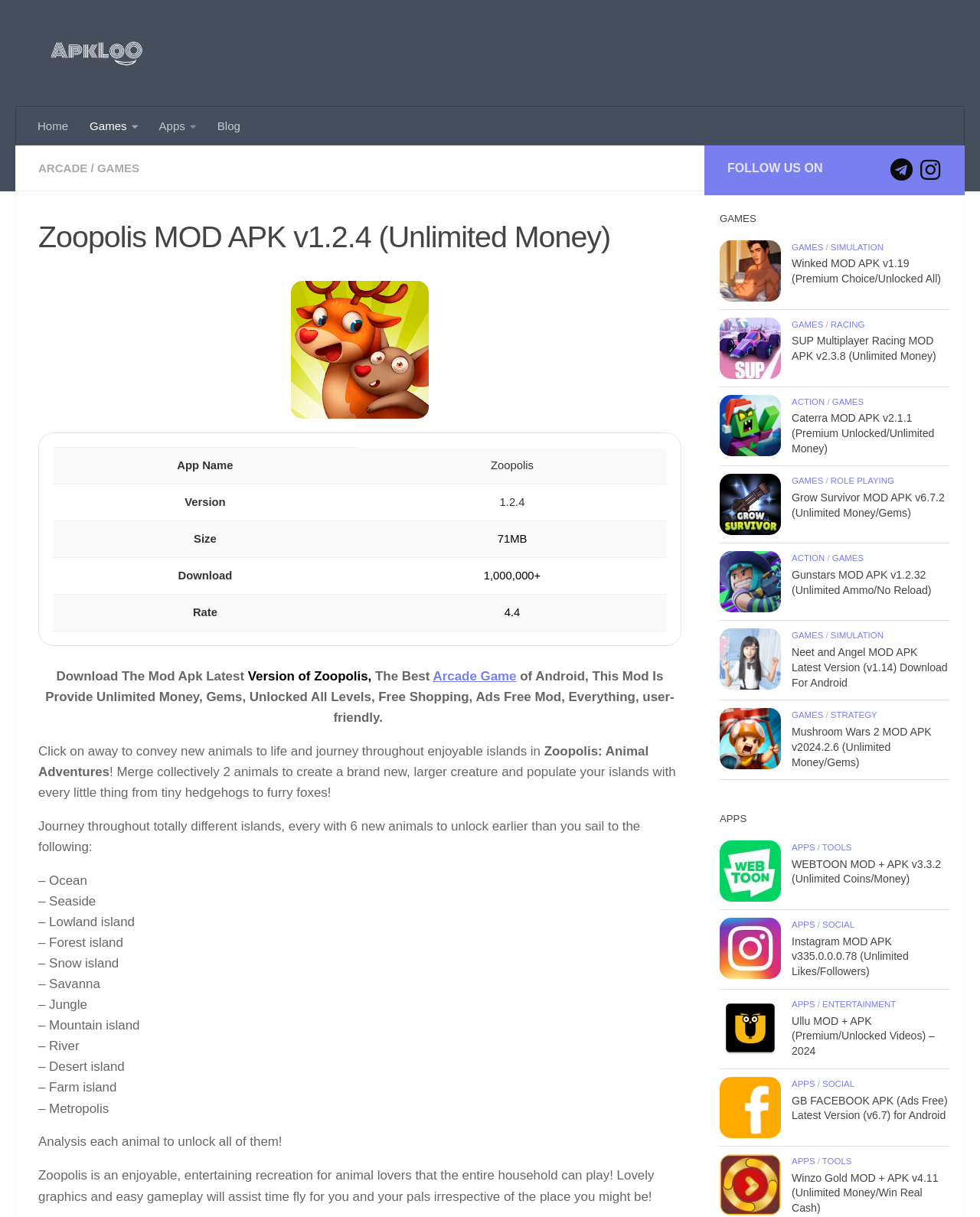Identify the coordinates of the bounding box for the element described below: "title="ApklOo | Home page"". Return the coordinates as four float numbers between 0 and 1: [left, top, right, bottom].

[0.039, 0.025, 0.156, 0.063]